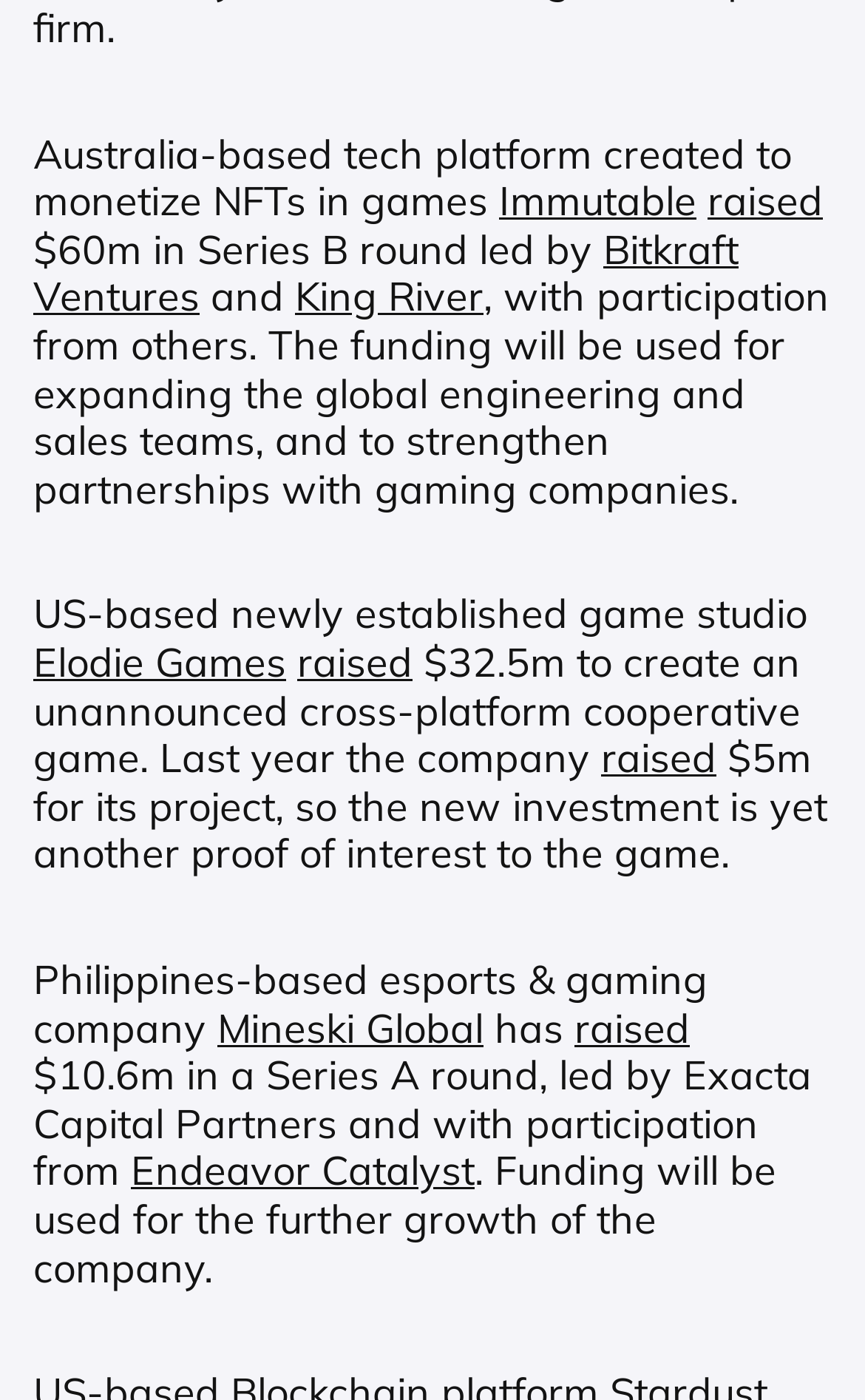What is the purpose of the funding for Immutable?
Using the image as a reference, deliver a detailed and thorough answer to the question.

The text states that the funding for Immutable will be used for expanding the global engineering and sales teams, and to strengthen partnerships with gaming companies.